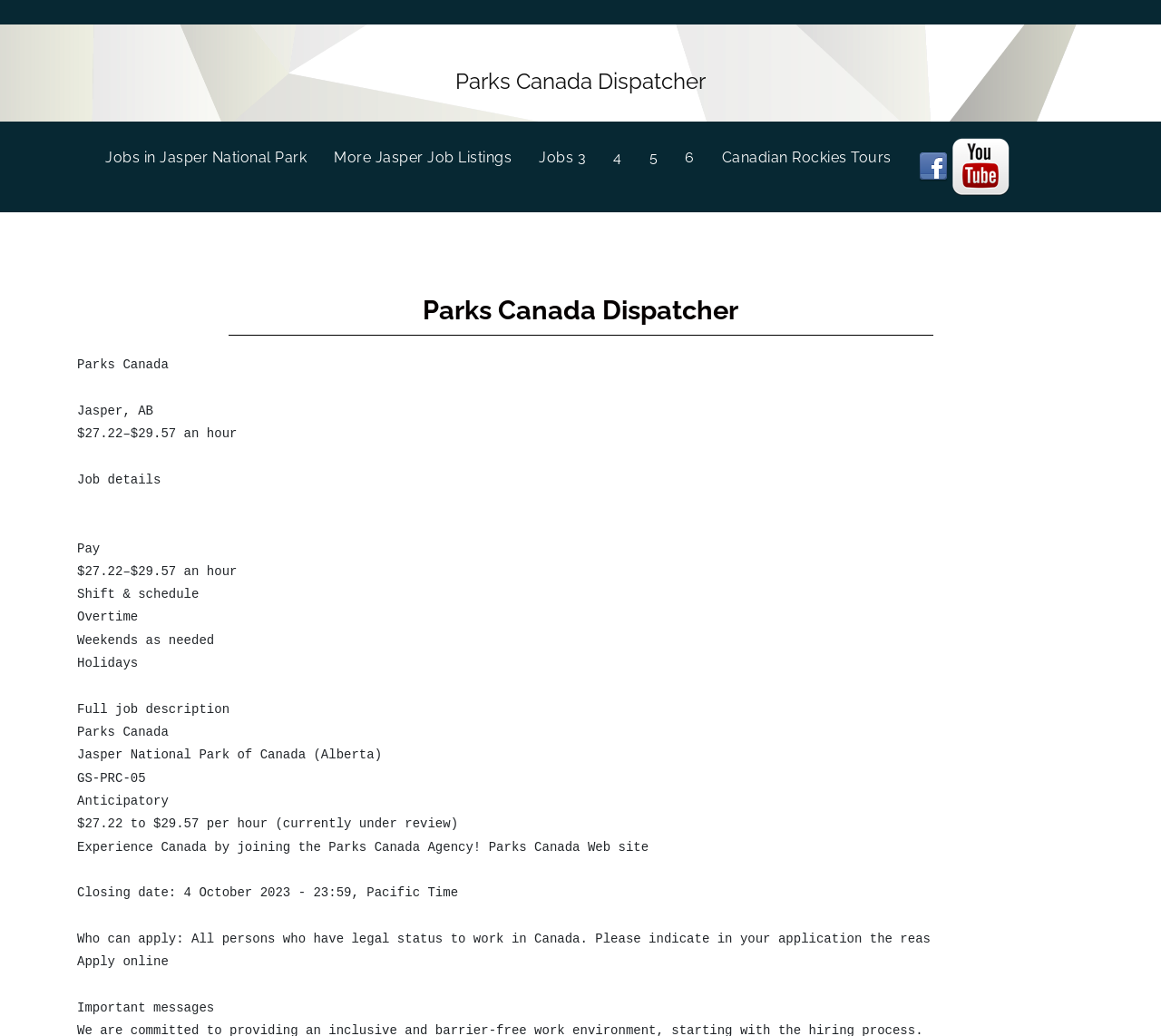Specify the bounding box coordinates of the area that needs to be clicked to achieve the following instruction: "Check out Wildlife on Video".

[0.819, 0.153, 0.869, 0.167]